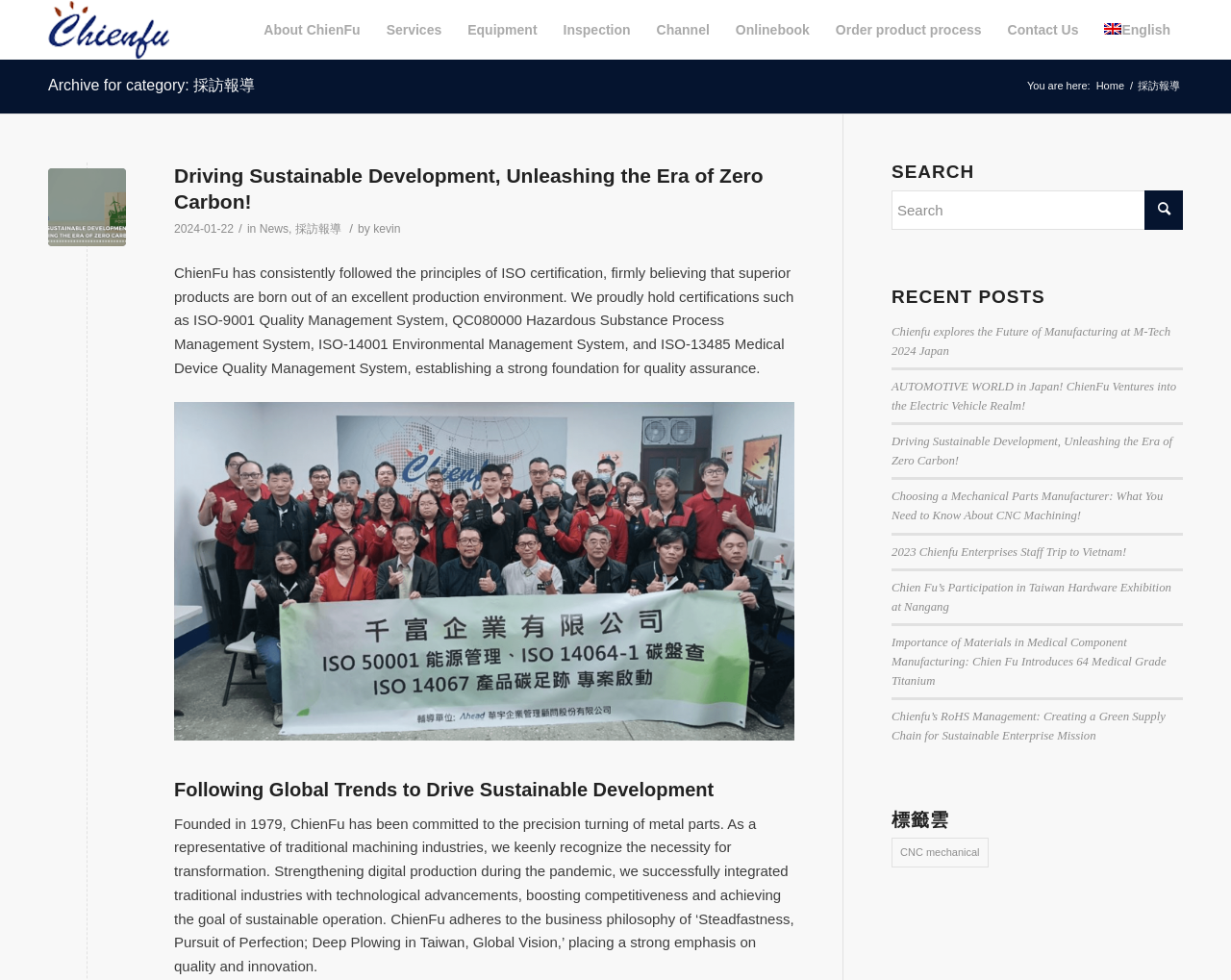How many certifications does ChienFu hold?
Using the image as a reference, deliver a detailed and thorough answer to the question.

ChienFu holds four certifications, which are mentioned in the text: ISO-9001 Quality Management System, QC080000 Hazardous Substance Process Management System, ISO-14001 Environmental Management System, and ISO-13485 Medical Device Quality Management System.